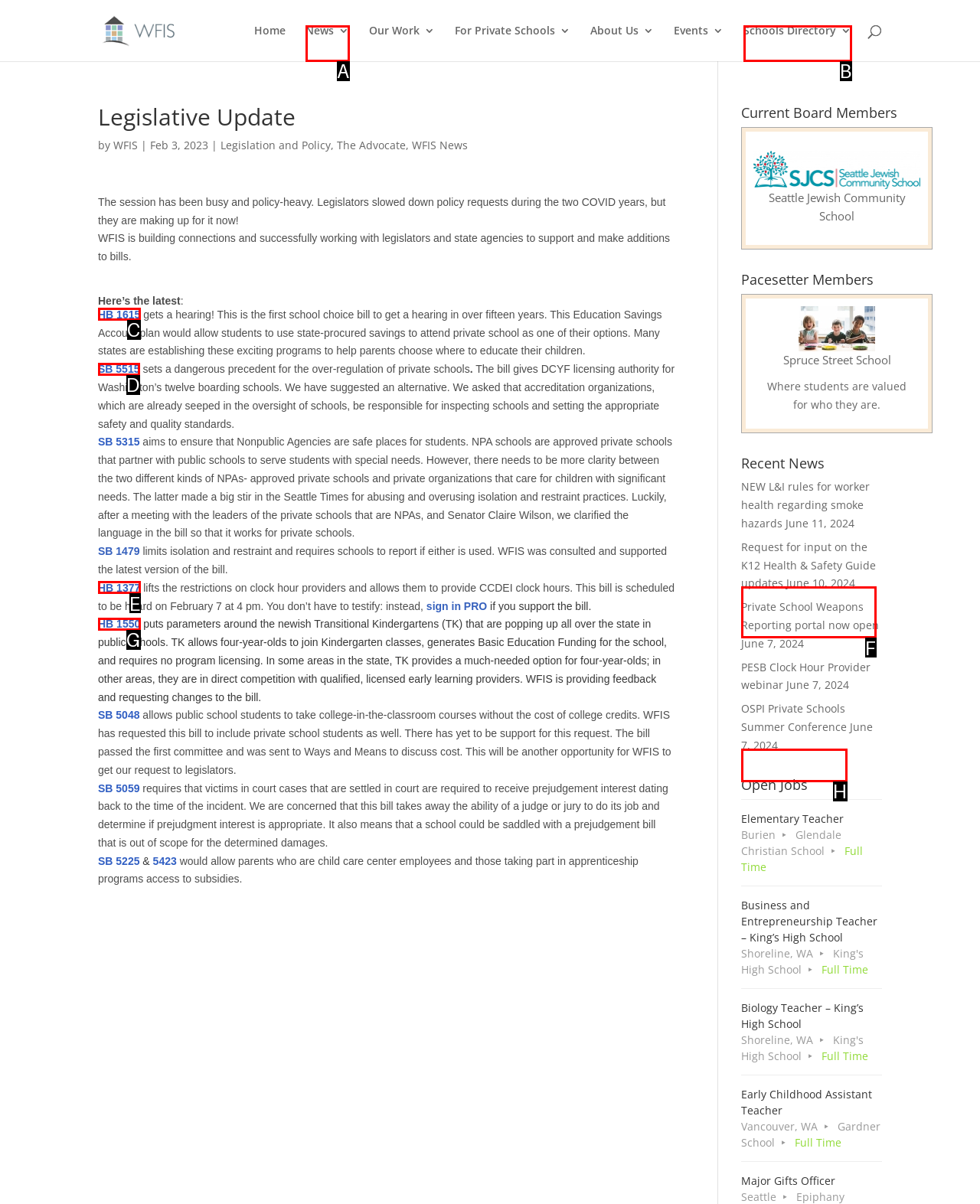Determine which UI element you should click to perform the task: Learn about HB 1615
Provide the letter of the correct option from the given choices directly.

C